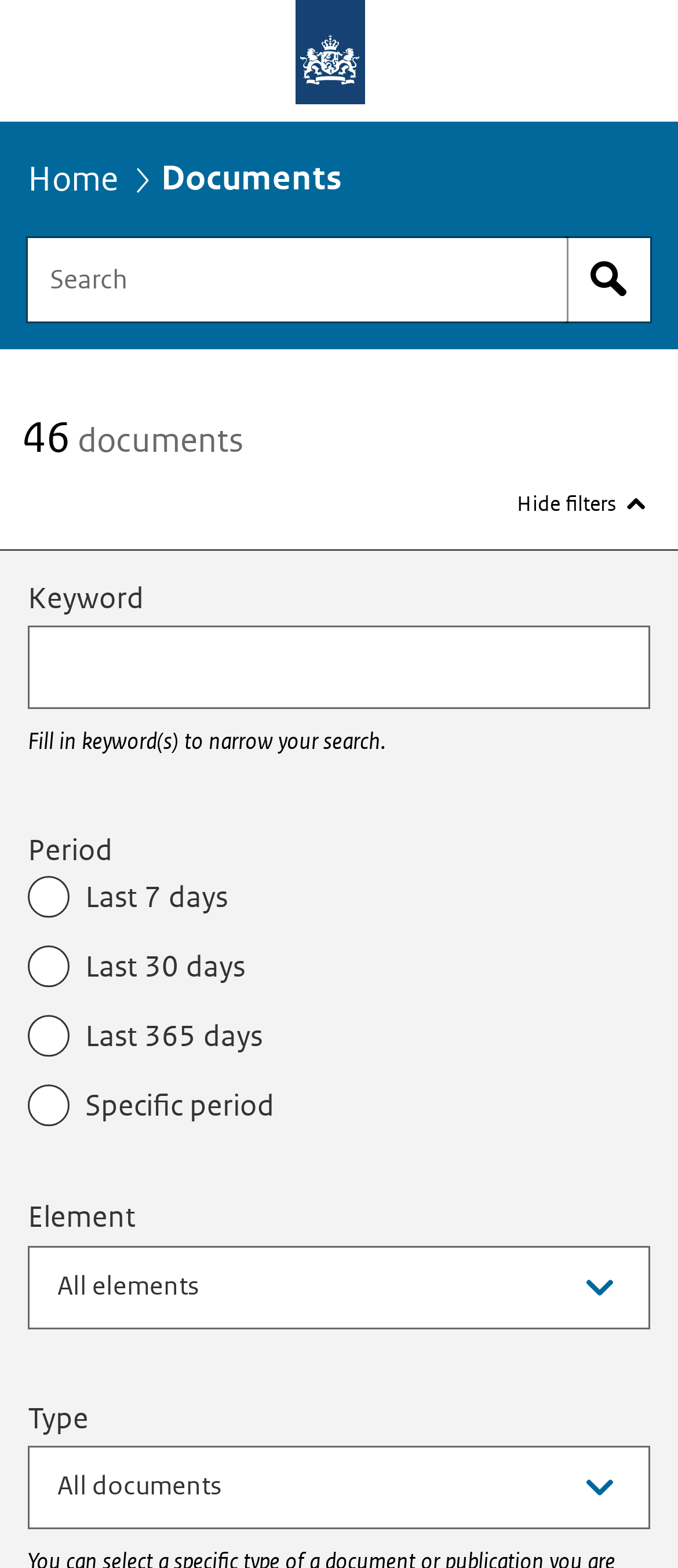Could you determine the bounding box coordinates of the clickable element to complete the instruction: "Go to the homepage of the English language website"? Provide the coordinates as four float numbers between 0 and 1, i.e., [left, top, right, bottom].

[0.0, 0.0, 1.0, 0.078]